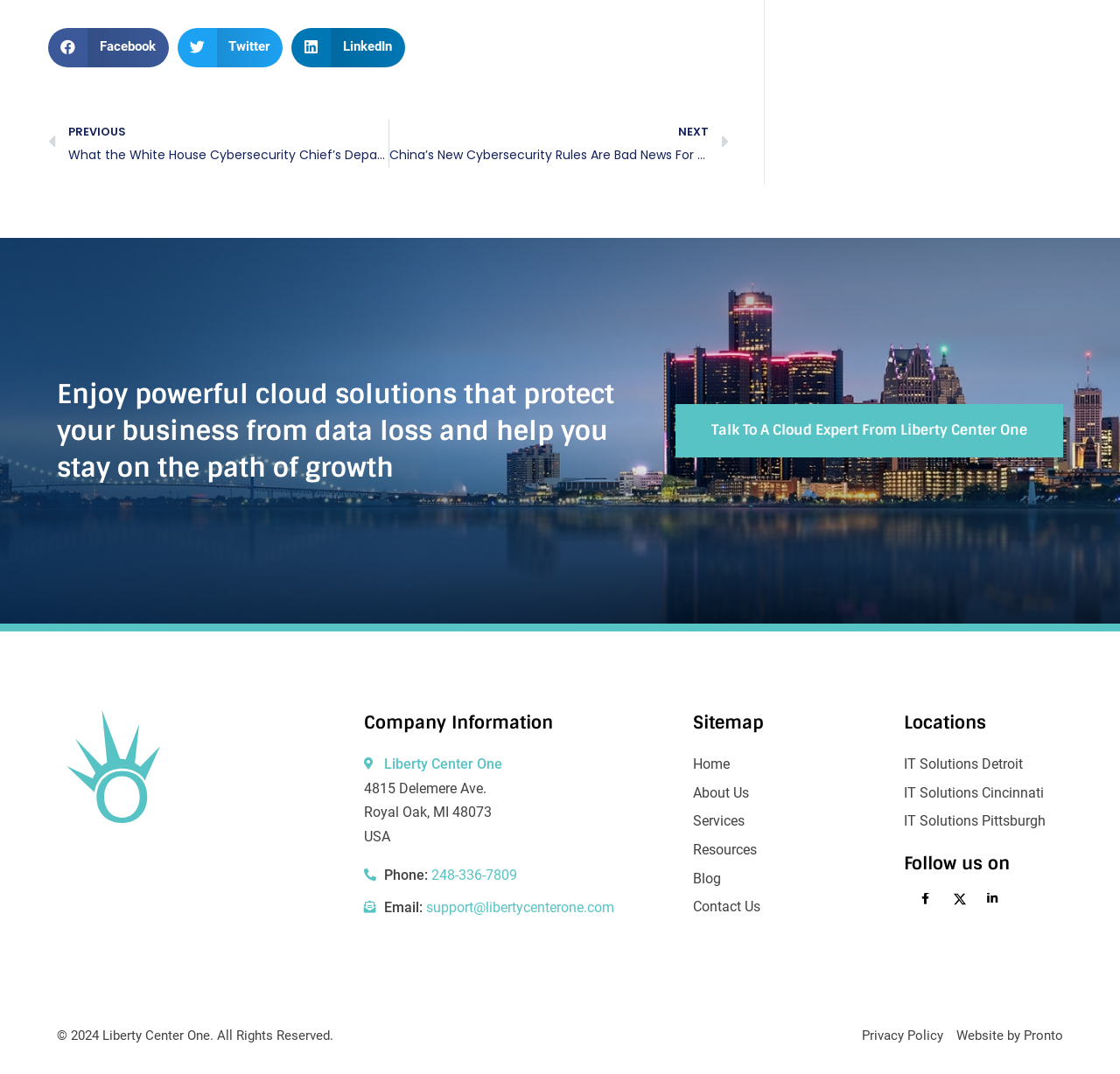Select the bounding box coordinates of the element I need to click to carry out the following instruction: "Share on Facebook".

[0.043, 0.026, 0.15, 0.062]